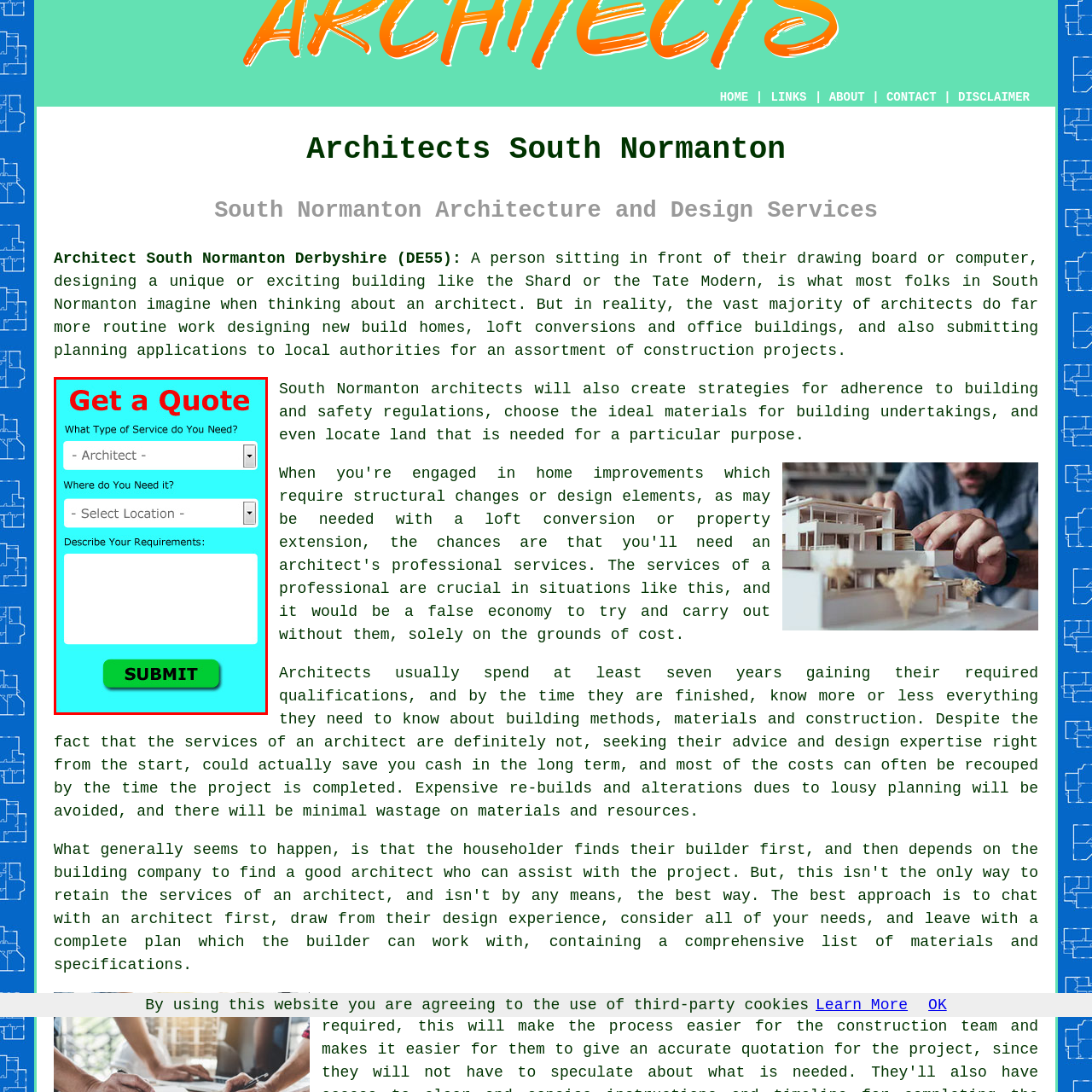What is the color of the 'SUBMIT' button?
Focus on the image highlighted within the red borders and answer with a single word or short phrase derived from the image.

Green